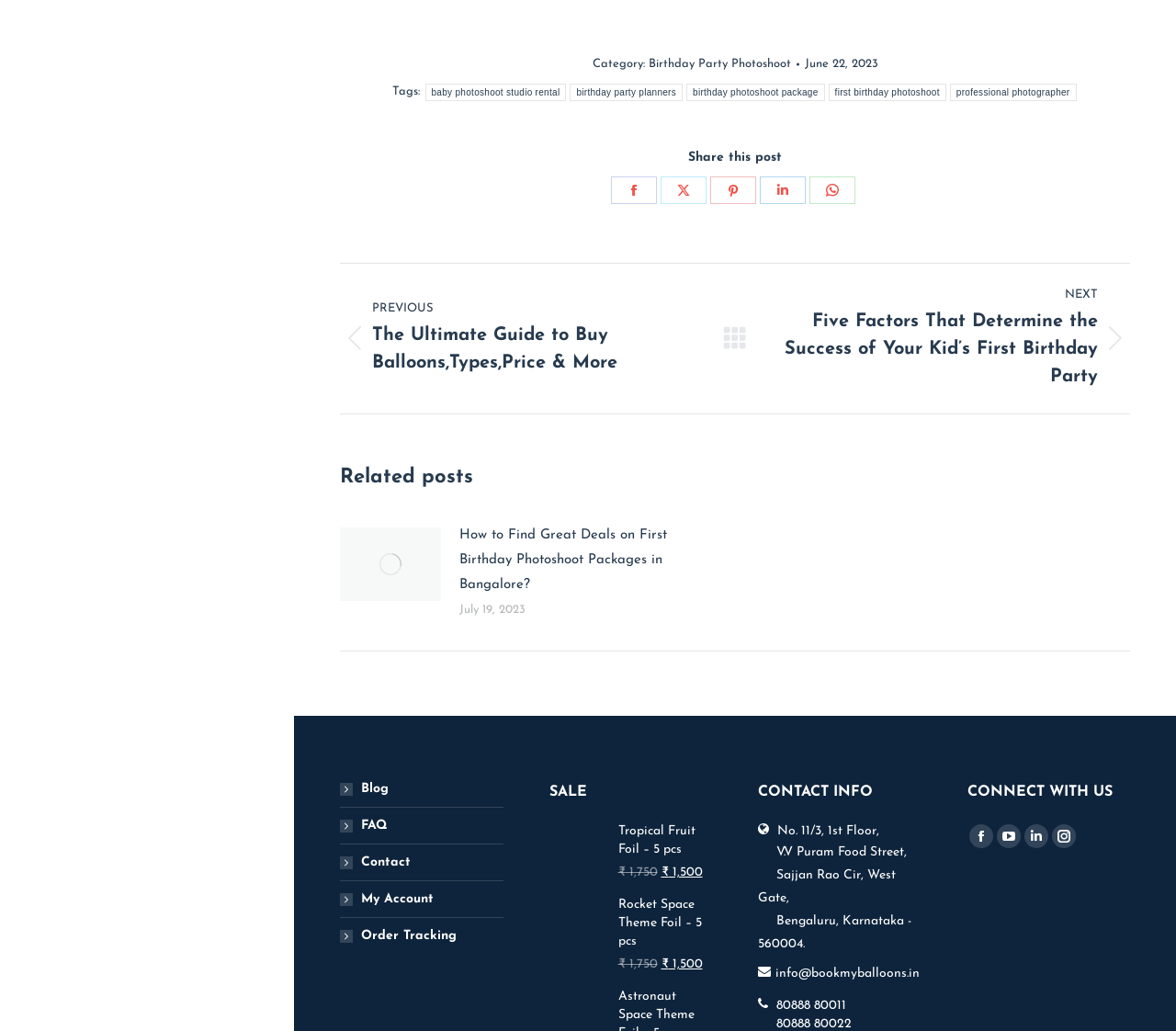Please answer the following question using a single word or phrase: 
What is the current price of Tropical Fruit Foil Balloons?

₹1,500